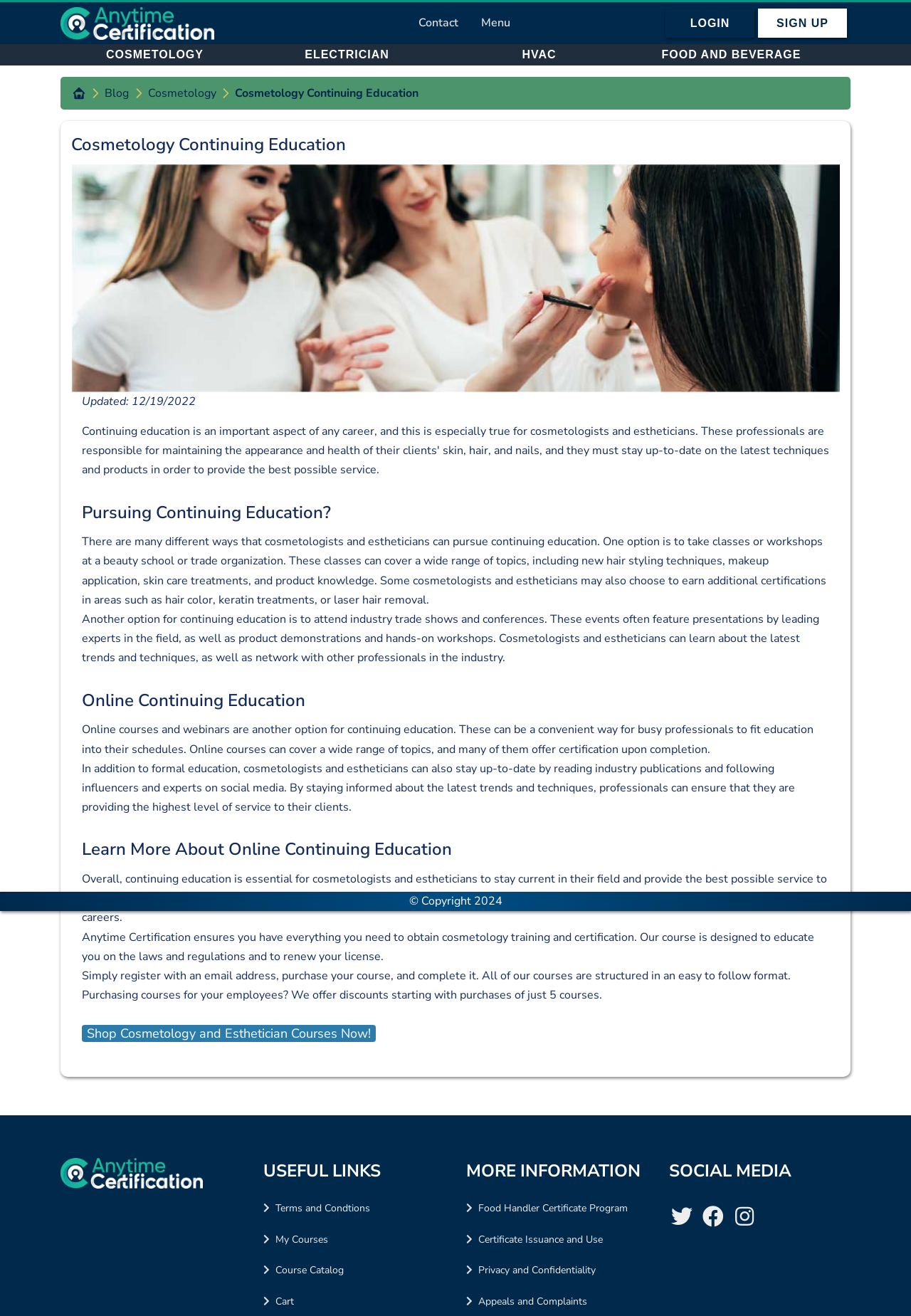Indicate the bounding box coordinates of the element that needs to be clicked to satisfy the following instruction: "Shop Cosmetology and Esthetician Courses Now!". The coordinates should be four float numbers between 0 and 1, i.e., [left, top, right, bottom].

[0.09, 0.78, 0.412, 0.792]